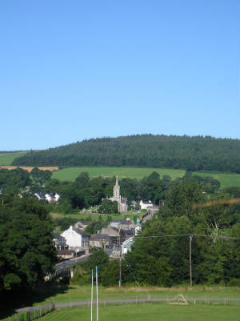Give a detailed account of what is happening in the image.

The image portrays a scenic view of Shillelagh, a picturesque village nestled in the heart of County Wicklow, Ireland. The foreground showcases a lush, green landscape, while the charming village is visible beneath a clear blue sky. Prominent in the village is a striking church steeple, standing tall amidst the traditional houses that dot the landscape. The backdrop features rolling hills, providing a serene contrast to the urban elements, illustrating the peaceful coexistence of nature and village life. This view emphasizes Shillelagh’s rich heritage, known for its connection to the crafting of the famous Irish Blackthorn Fighting Stick, and reflects the tranquil beauty of the area that attracts visitors keen to explore its history and craftsmanship.